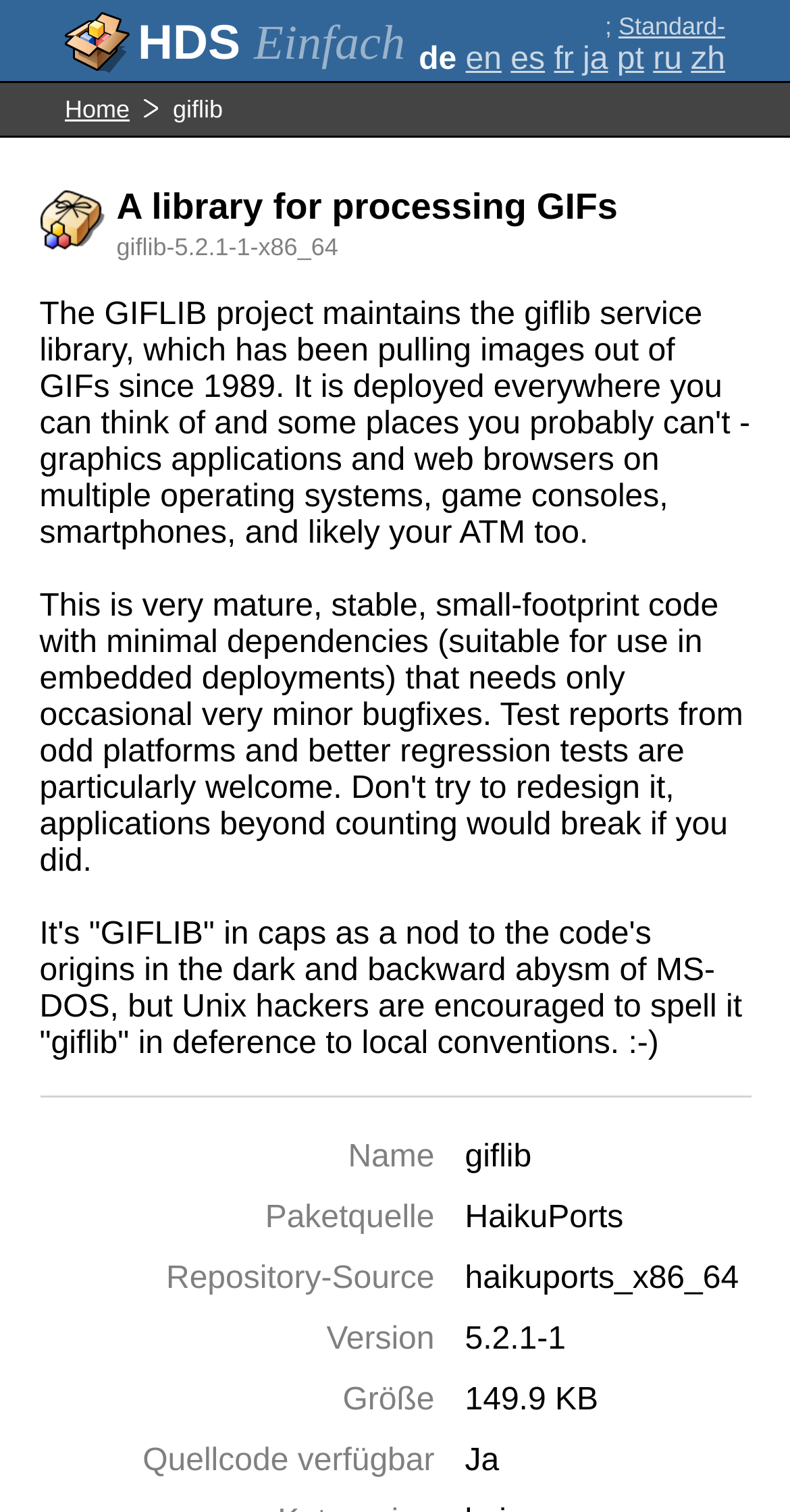What is the version of the package?
Provide a detailed and extensive answer to the question.

The version of the package can be found in the description list detail section, where it says 'Version: 5.2.1-1'. This information is provided to give an idea of the package version.